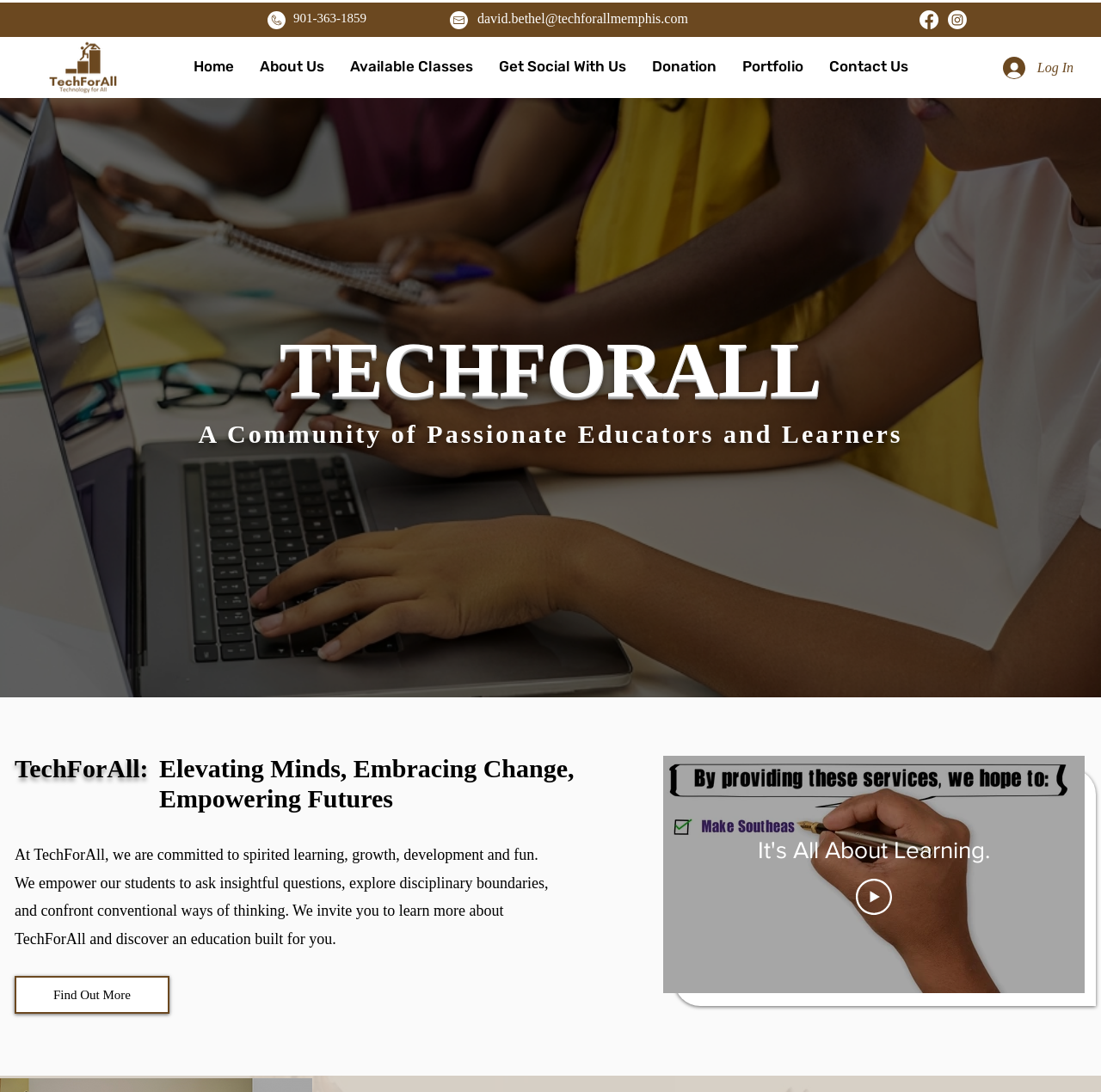Based on what you see in the screenshot, provide a thorough answer to this question: What is the title of the video channel?

I found the title of the video channel by looking at the bottom section of the webpage, where I saw a widget with a heading and an image. The heading says 'It's All About Learning.', which is likely the title of the video channel.